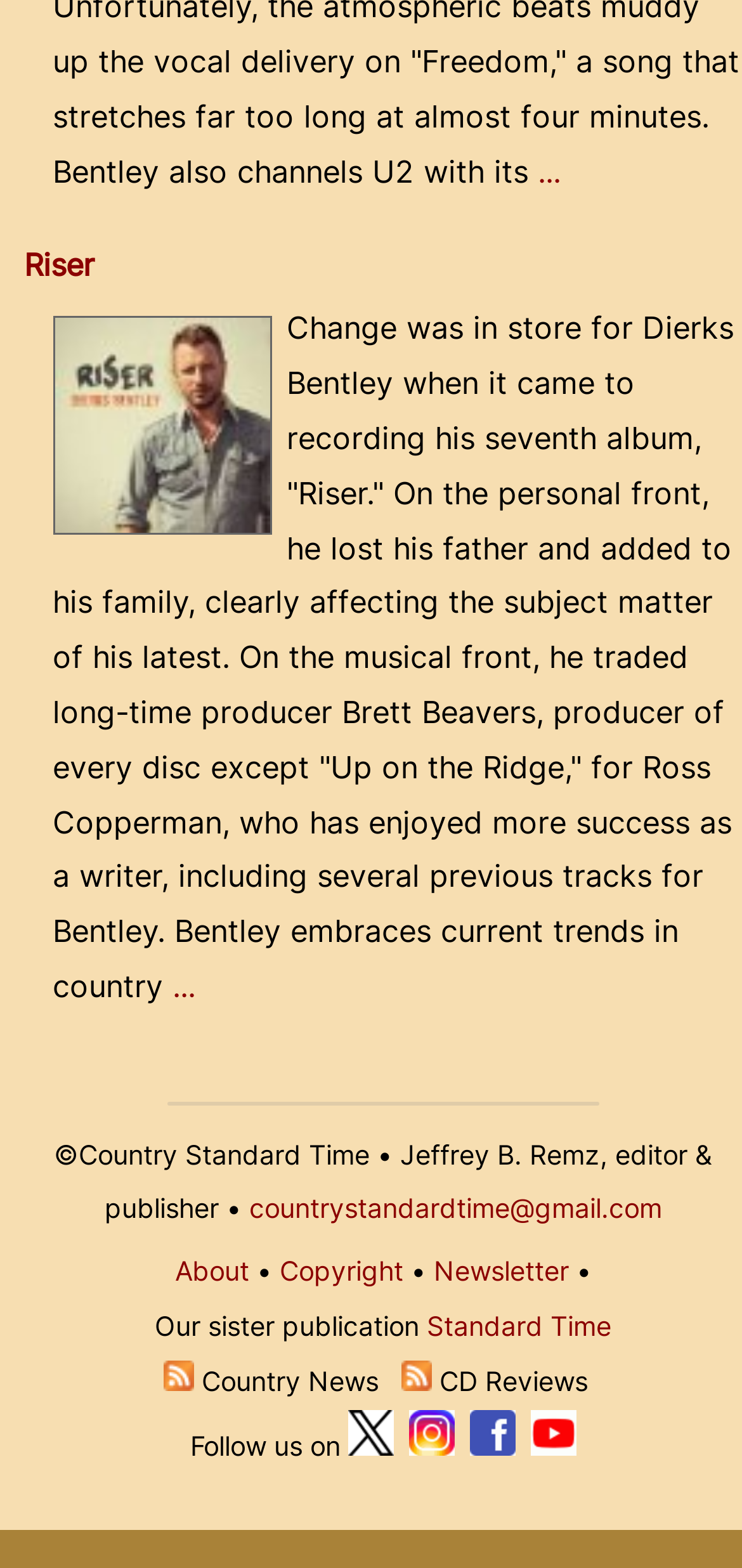Locate the bounding box coordinates of the element that should be clicked to fulfill the instruction: "go to VOA Standard English".

None